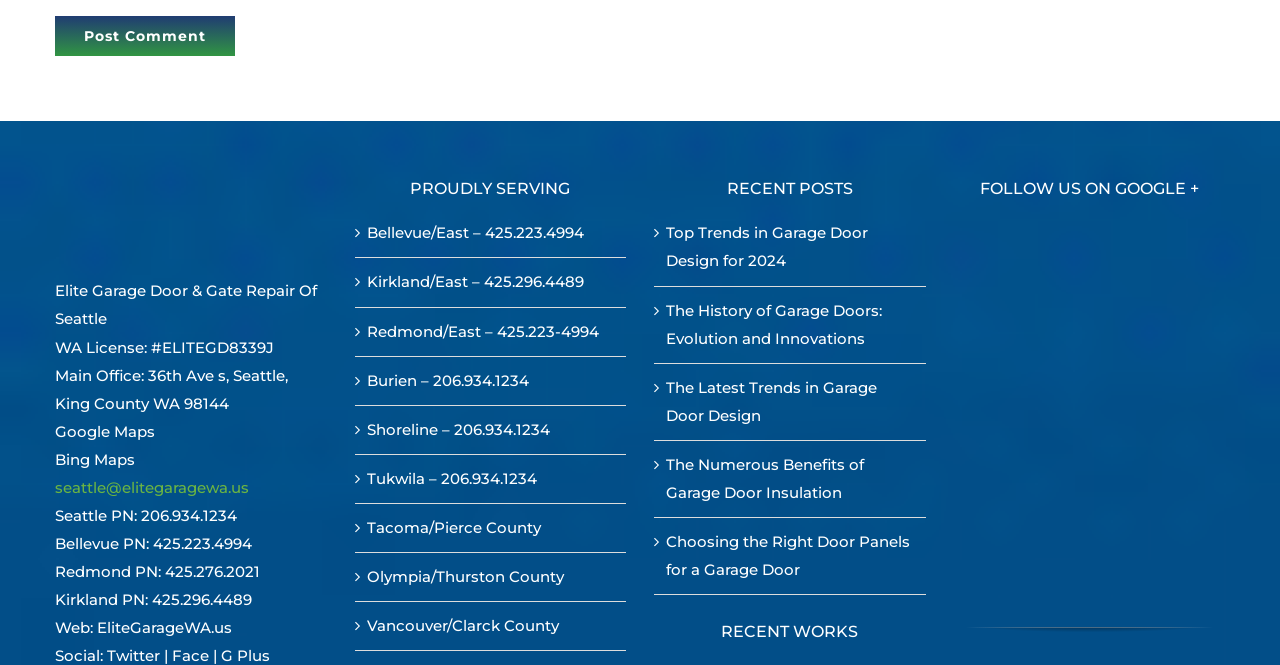Review the image closely and give a comprehensive answer to the question: What is the company name?

I found the company name by looking at the static text element 'Elite Garage Door & Gate Repair Of Seattle' located at the top of the webpage, which is likely to be the company name.